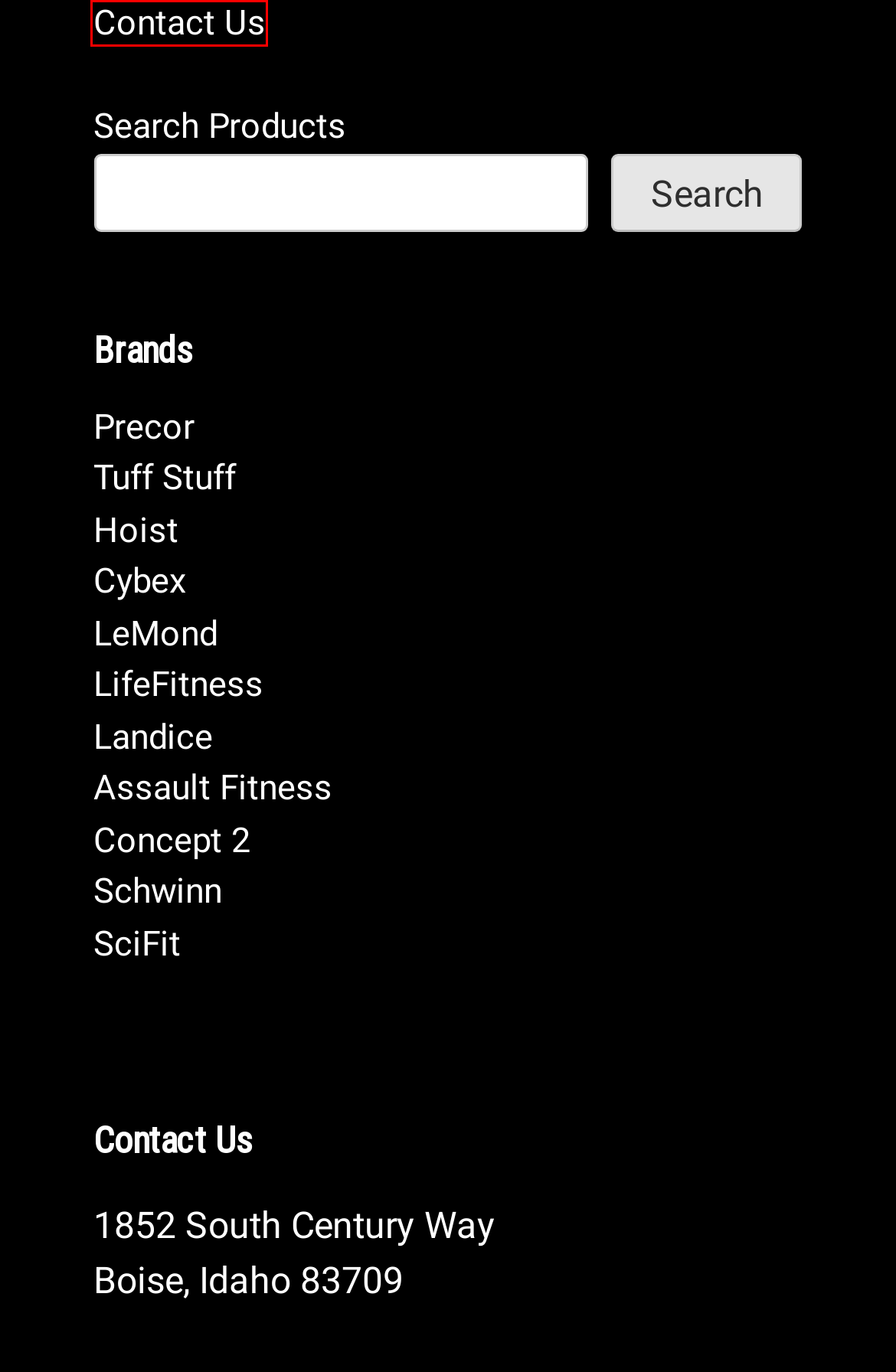Review the webpage screenshot and focus on the UI element within the red bounding box. Select the best-matching webpage description for the new webpage that follows after clicking the highlighted element. Here are the candidates:
A. Concept 2 Archives - Fitness Equipment Boise from Gym Outfitters
B. Cybex Archives - Fitness Equipment Boise from Gym Outfitters
C. LifeFitness Archives - Fitness Equipment Boise from Gym Outfitters
D. Hoist Archives - Fitness Equipment Boise from Gym Outfitters
E. Scifit Stepone Recumbent Stepper w/ Premium Seat - Fitness Equipment Boise from Gym Outfitters
F. Landice Archives - Fitness Equipment Boise from Gym Outfitters
G. Gym Equipment Boise - Home Gyms Boise - Exercise Equipment Store
H. Tuff Stuff Archives - Fitness Equipment Boise from Gym Outfitters

G